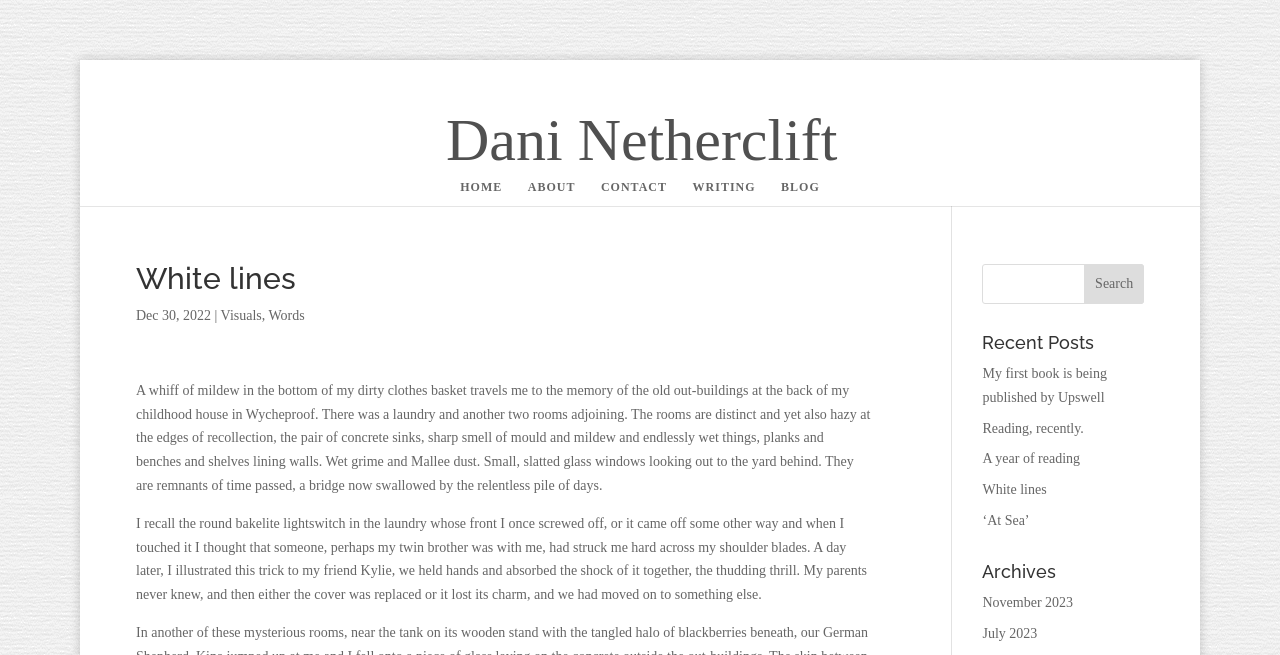What is the author's name?
Carefully examine the image and provide a detailed answer to the question.

The author's name is found in the link 'Dani Netherclift' at the top of the page, which suggests that the webpage belongs to this person.